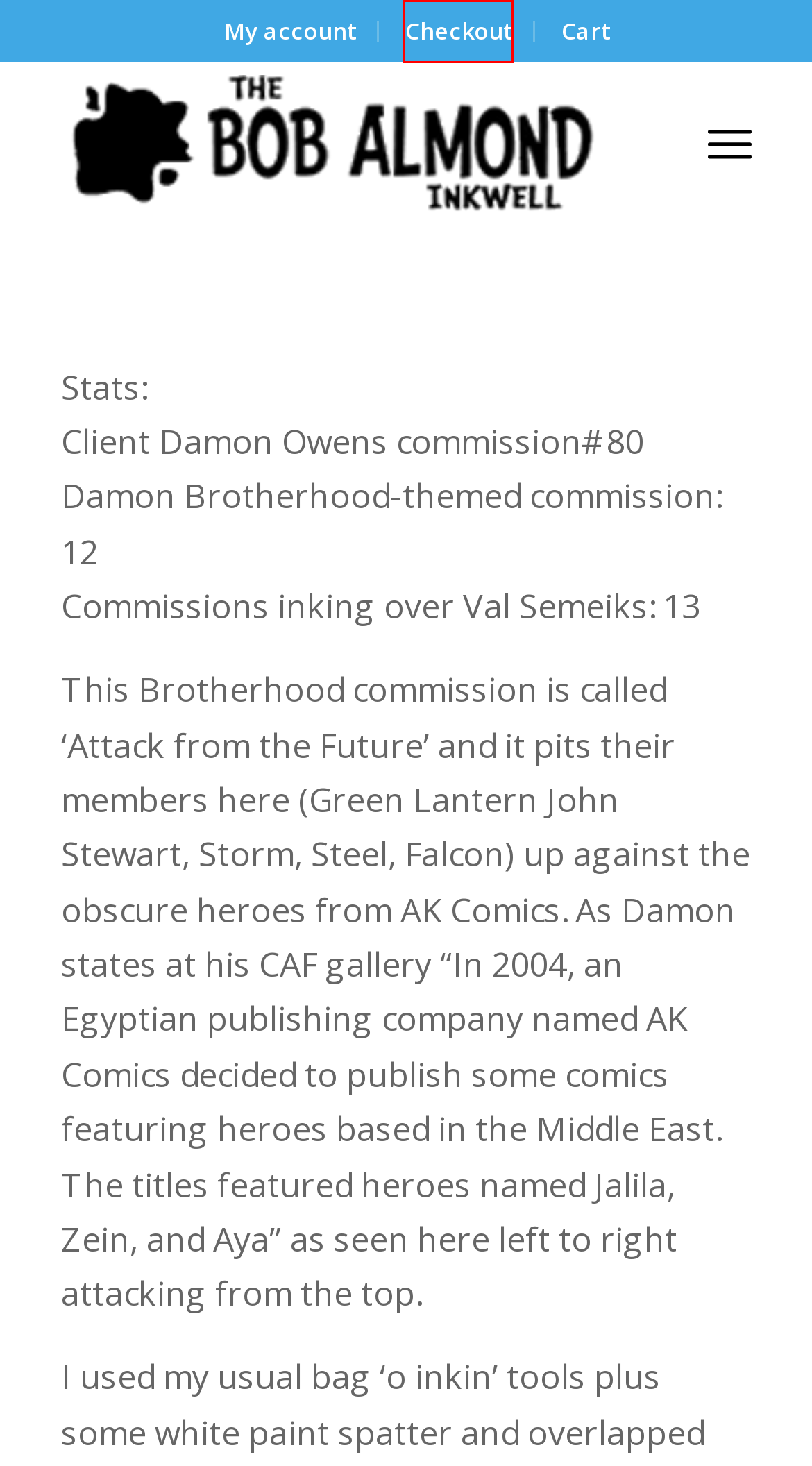Examine the screenshot of a webpage featuring a red bounding box and identify the best matching webpage description for the new page that results from clicking the element within the box. Here are the options:
A. Cart – Almond Ink
B. Almond Ink – Official website of artist and Inker Bob Almond
C. Professional Credits – Almond Ink
D. Appearances – Almond Ink
E. Products – Almond Ink
F. What About Bob? – Almond Ink
G. My account – Almond Ink
H. Contact Me – Almond Ink

A